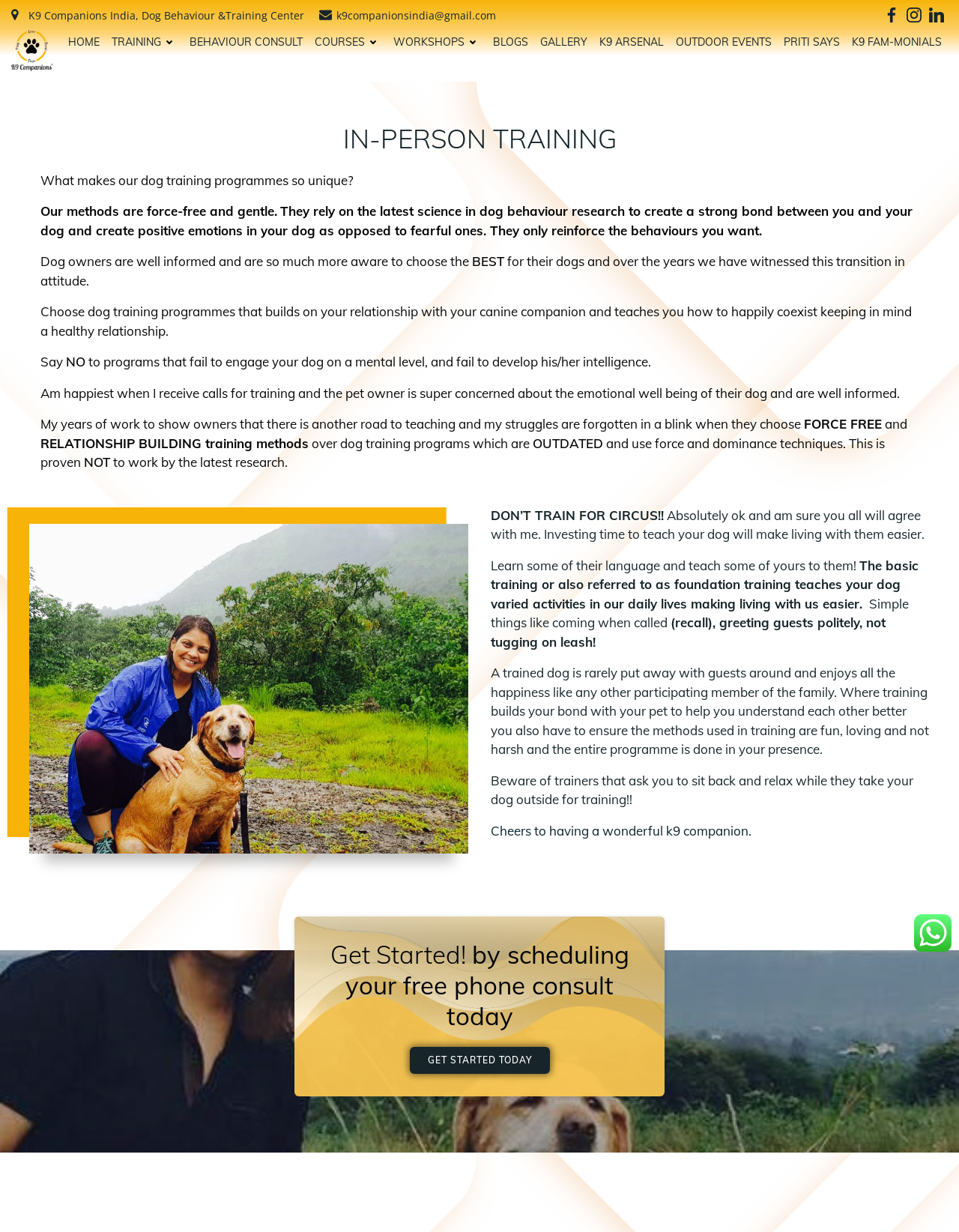What is the tone of the webpage? Based on the image, give a response in one word or a short phrase.

Informative and conversational